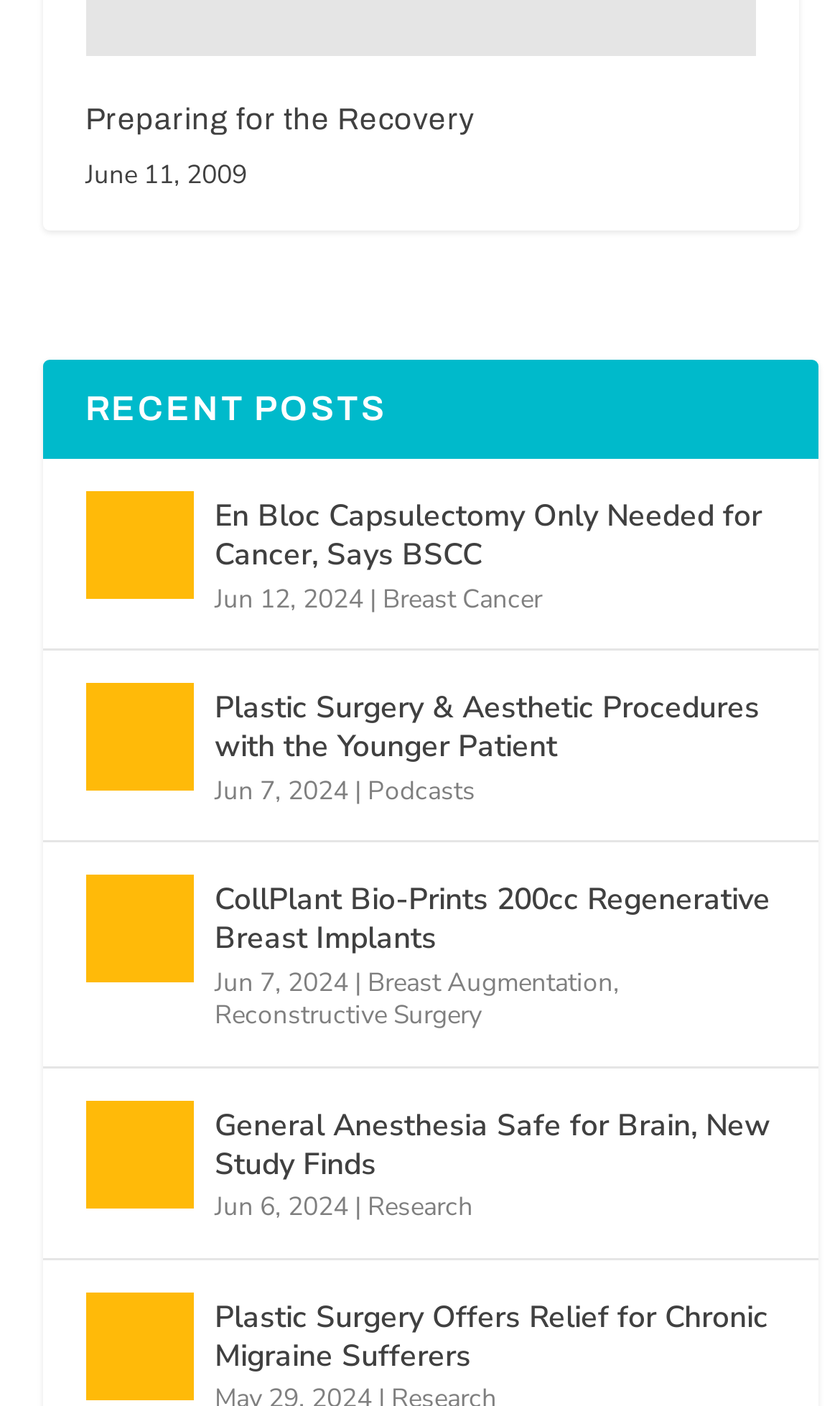What is the date of the post 'En Bloc Capsulectomy Only Needed for Cancer, Says BSCC'?
Answer the question with detailed information derived from the image.

The post 'En Bloc Capsulectomy Only Needed for Cancer, Says BSCC' has a StaticText element with the date 'Jun 12, 2024' adjacent to it, indicating the publication date of the post.